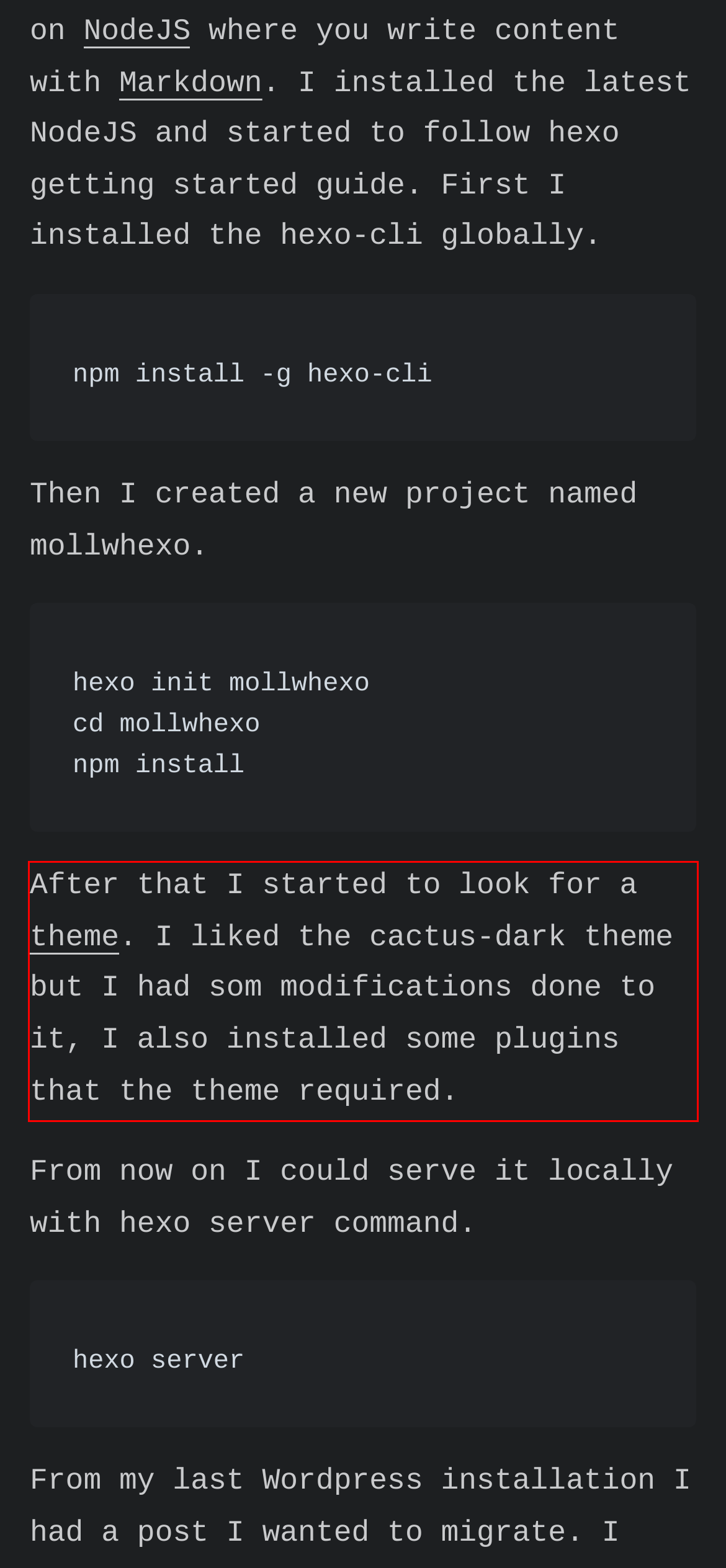Locate the red bounding box in the provided webpage screenshot and use OCR to determine the text content inside it.

After that I started to look for a theme. I liked the cactus-dark theme but I had som modifications done to it, I also installed some plugins that the theme required.